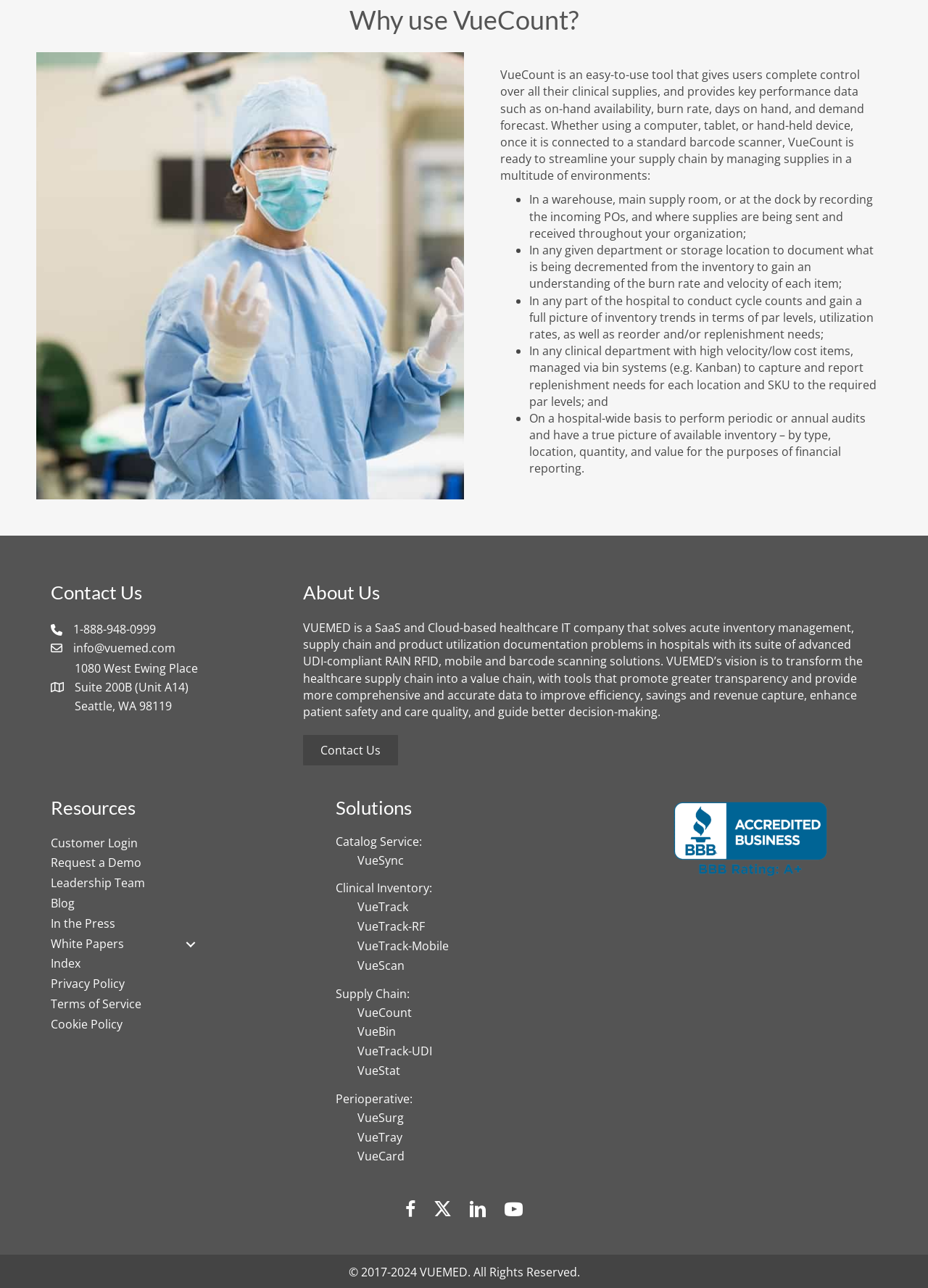Find the bounding box coordinates for the area you need to click to carry out the instruction: "Call 1-888-948-0999". The coordinates should be four float numbers between 0 and 1, indicated as [left, top, right, bottom].

[0.079, 0.483, 0.168, 0.495]